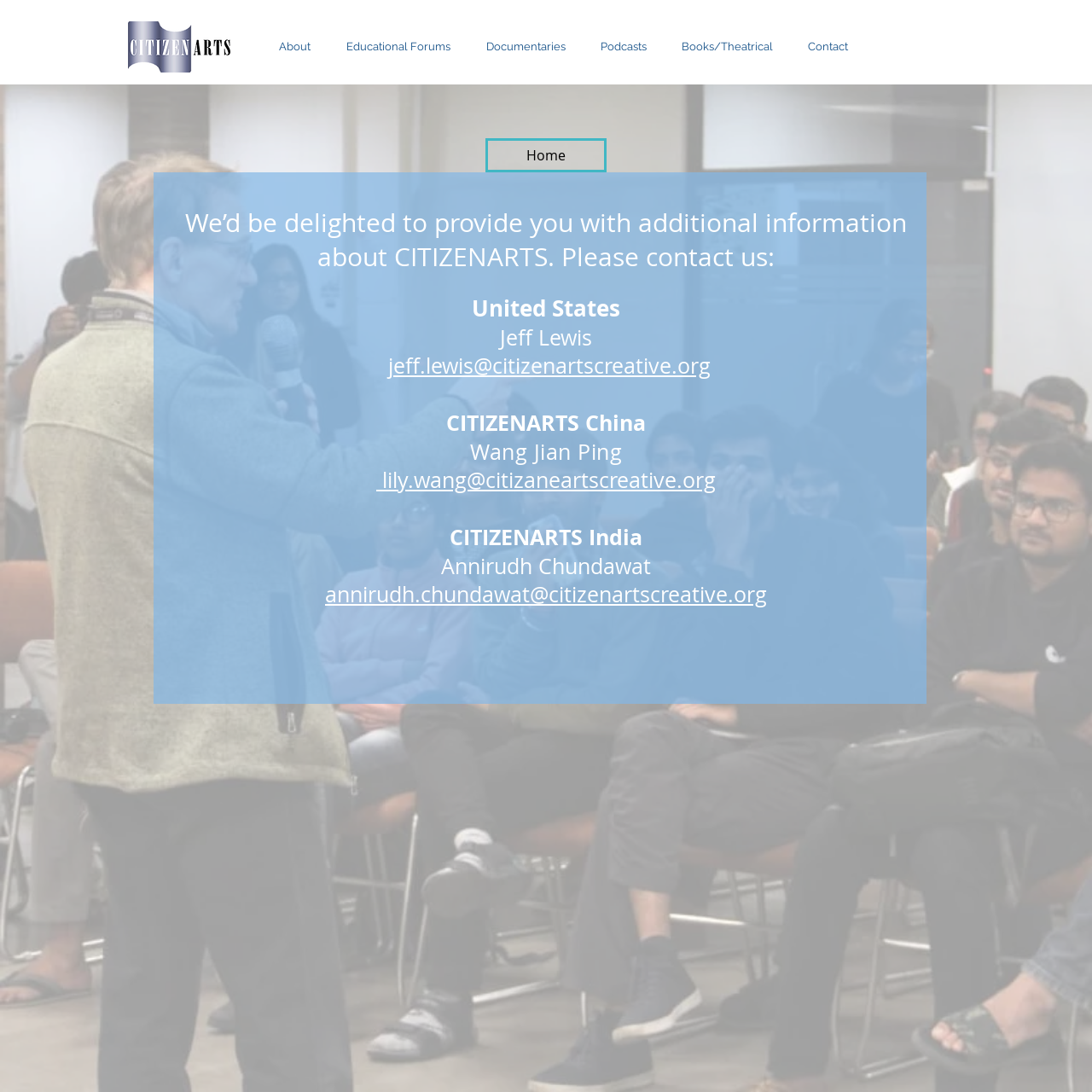Specify the bounding box coordinates of the area that needs to be clicked to achieve the following instruction: "visit CITIZENARTS China page".

[0.409, 0.373, 0.591, 0.401]